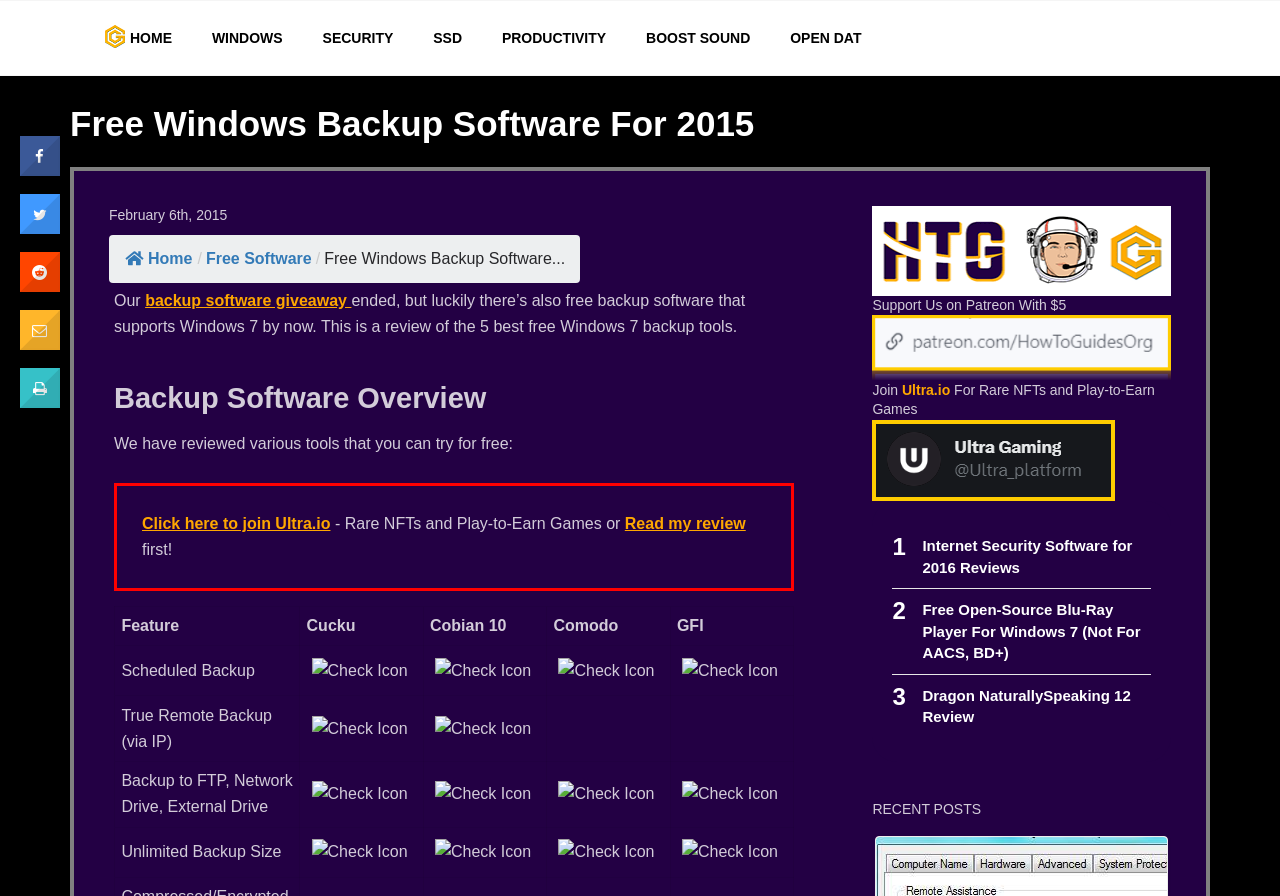Could you highlight the region that needs to be clicked to execute the instruction: "Read the review of the backup software"?

[0.488, 0.574, 0.583, 0.593]